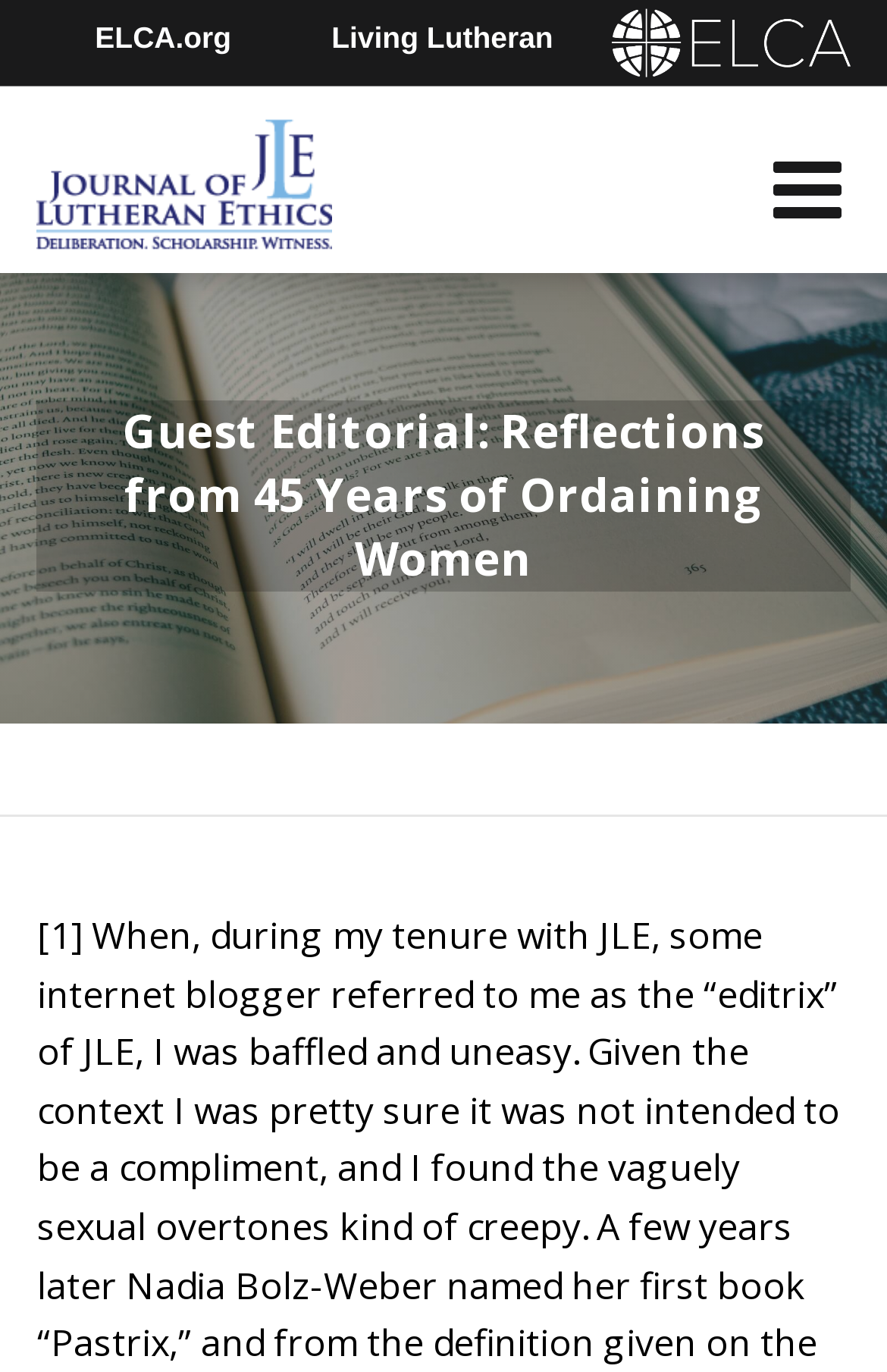Could you identify the text that serves as the heading for this webpage?

Guest Editorial: Reflections from 45 Years of Ordaining Women